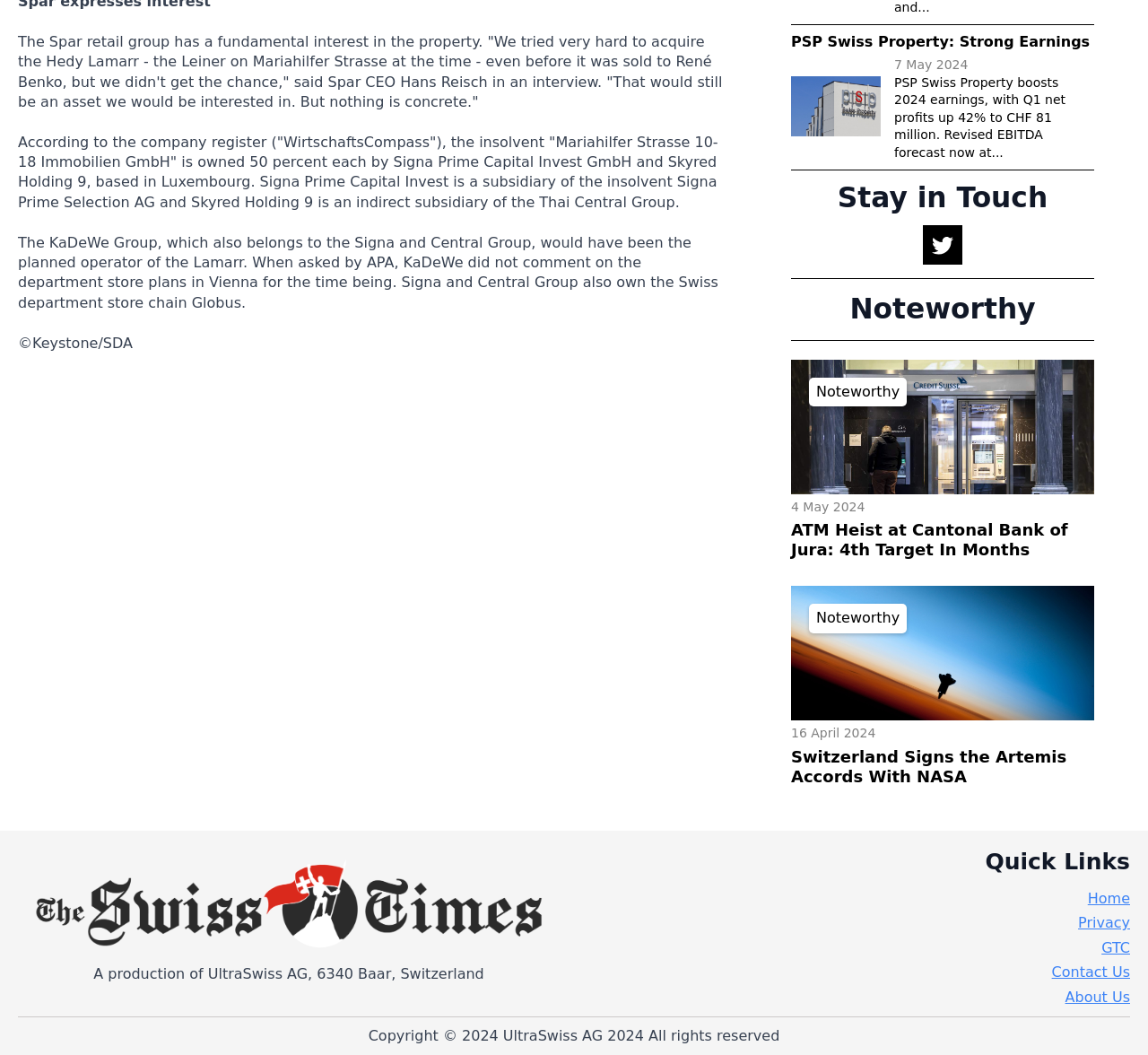Determine the bounding box of the UI component based on this description: "About Us". The bounding box coordinates should be four float values between 0 and 1, i.e., [left, top, right, bottom].

[0.928, 0.936, 0.984, 0.955]